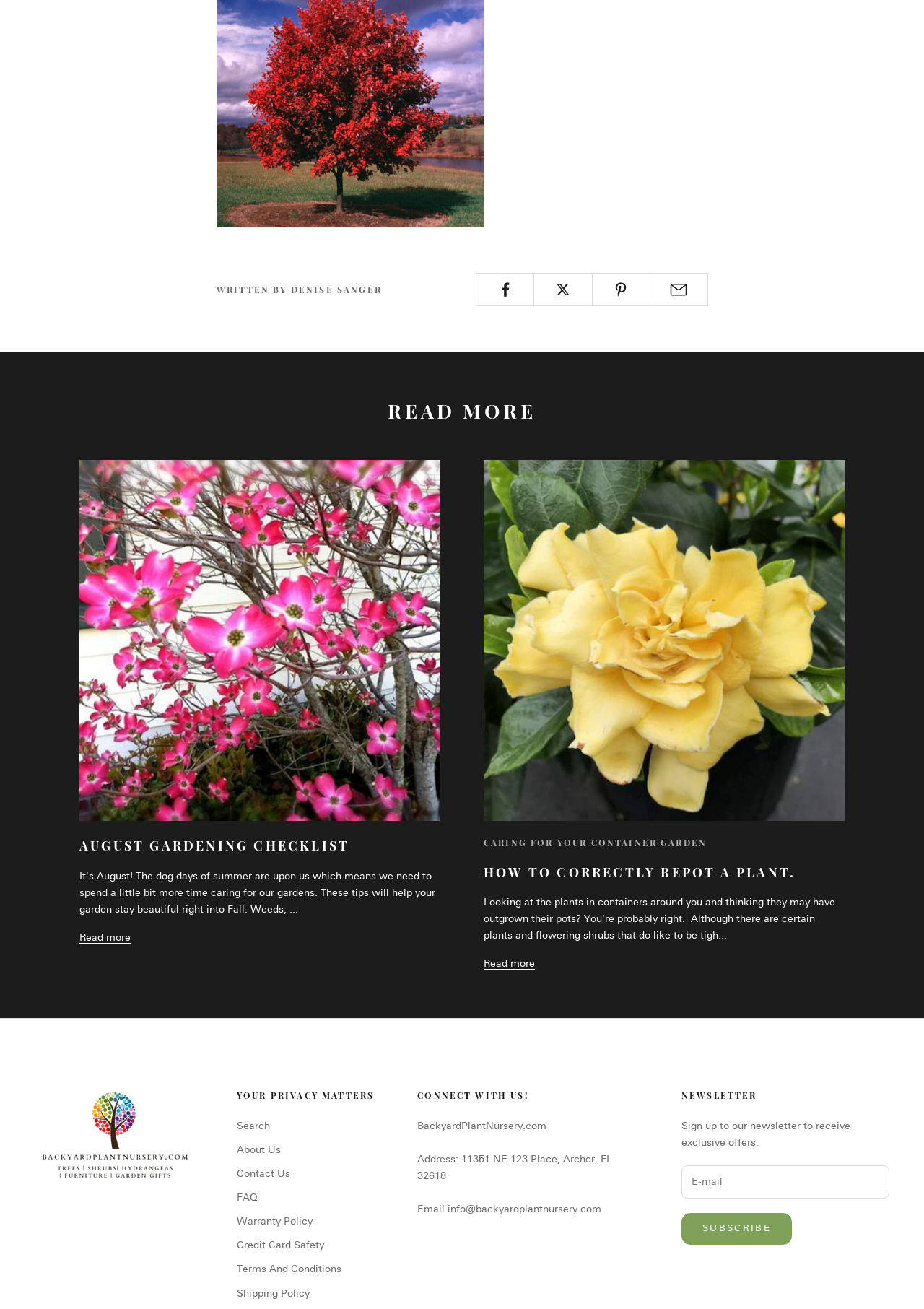Please reply to the following question with a single word or a short phrase:
How many social media sharing links are available?

4